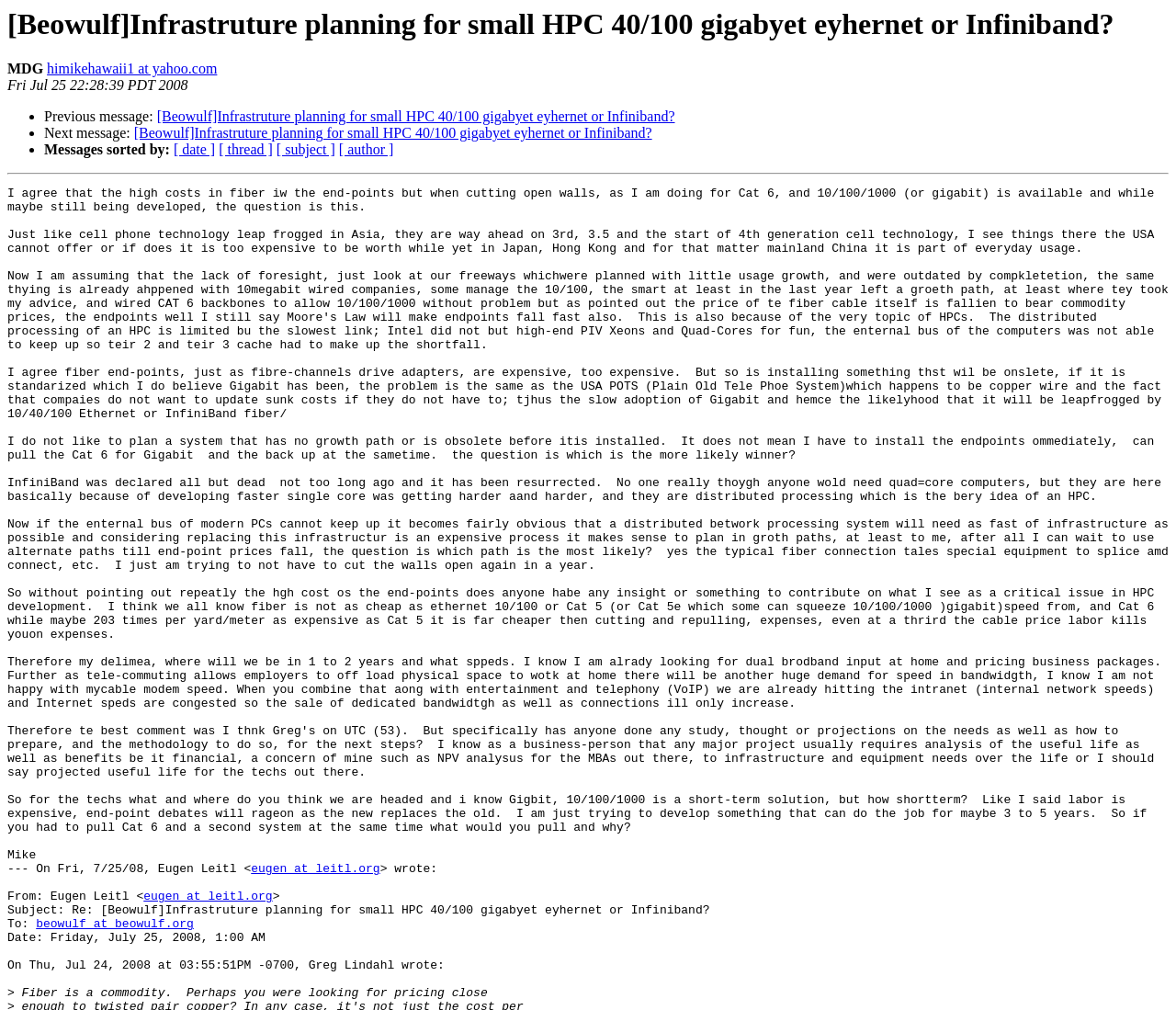Locate the UI element described by alt="Angler Sport Fishing" and provide its bounding box coordinates. Use the format (top-left x, top-left y, bottom-right x, bottom-right y) with all values as floating point numbers between 0 and 1.

None